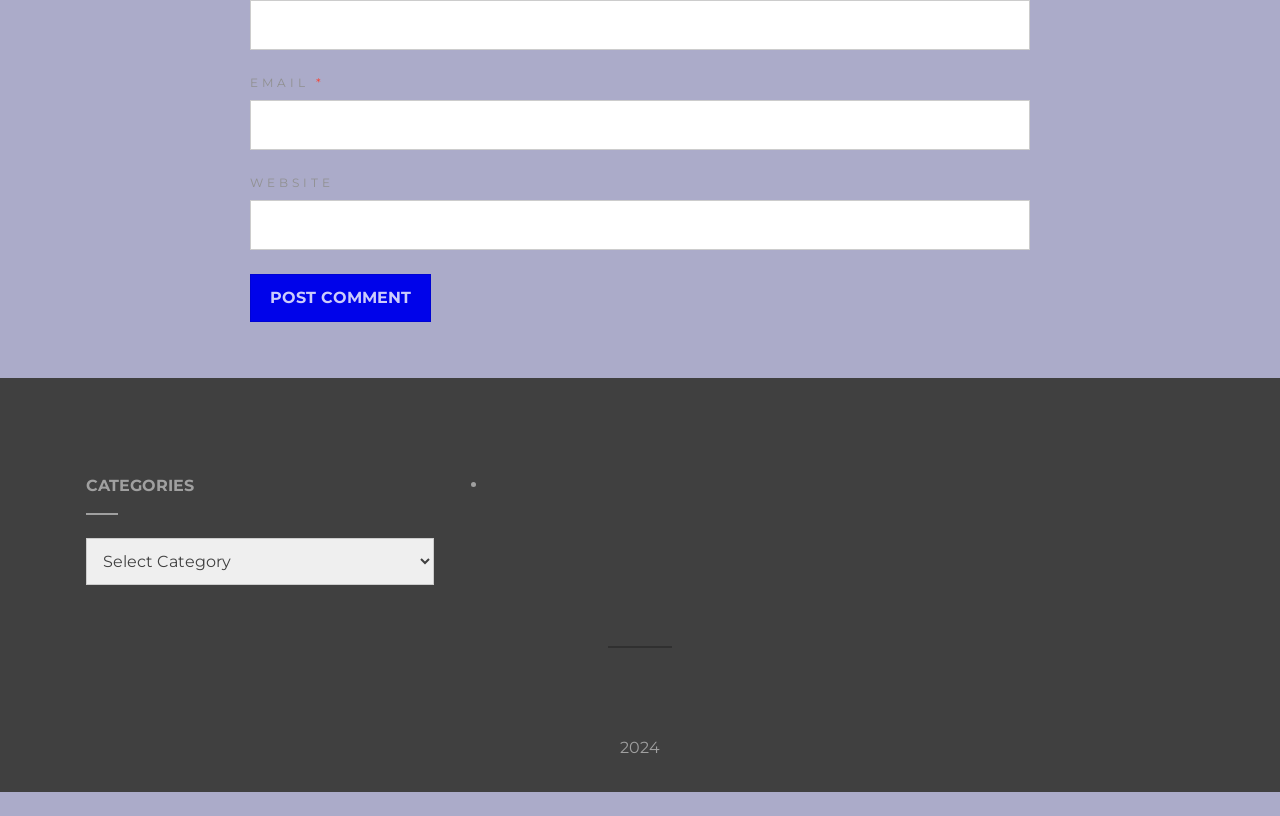Answer the question using only one word or a concise phrase: What is the label of the first textbox?

NAME